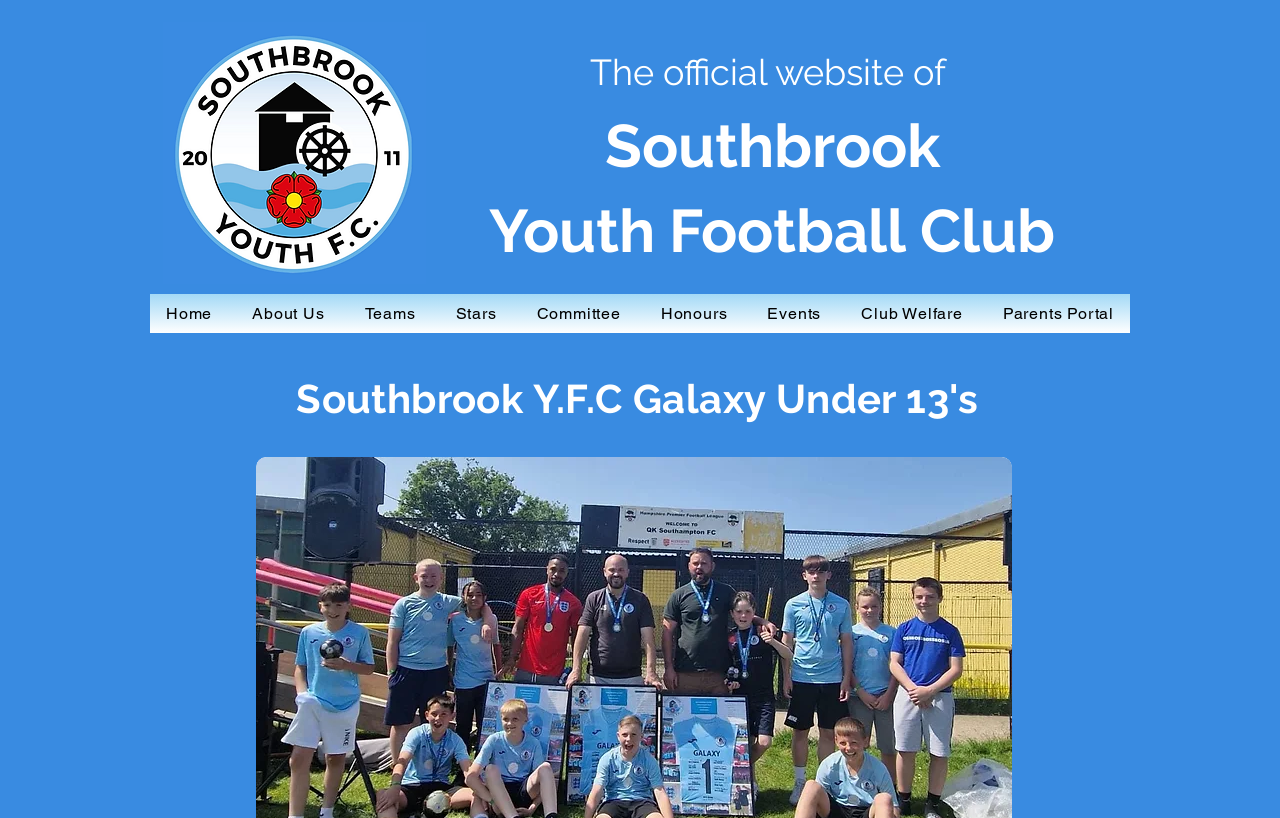Determine the heading of the webpage and extract its text content.

The official website of 